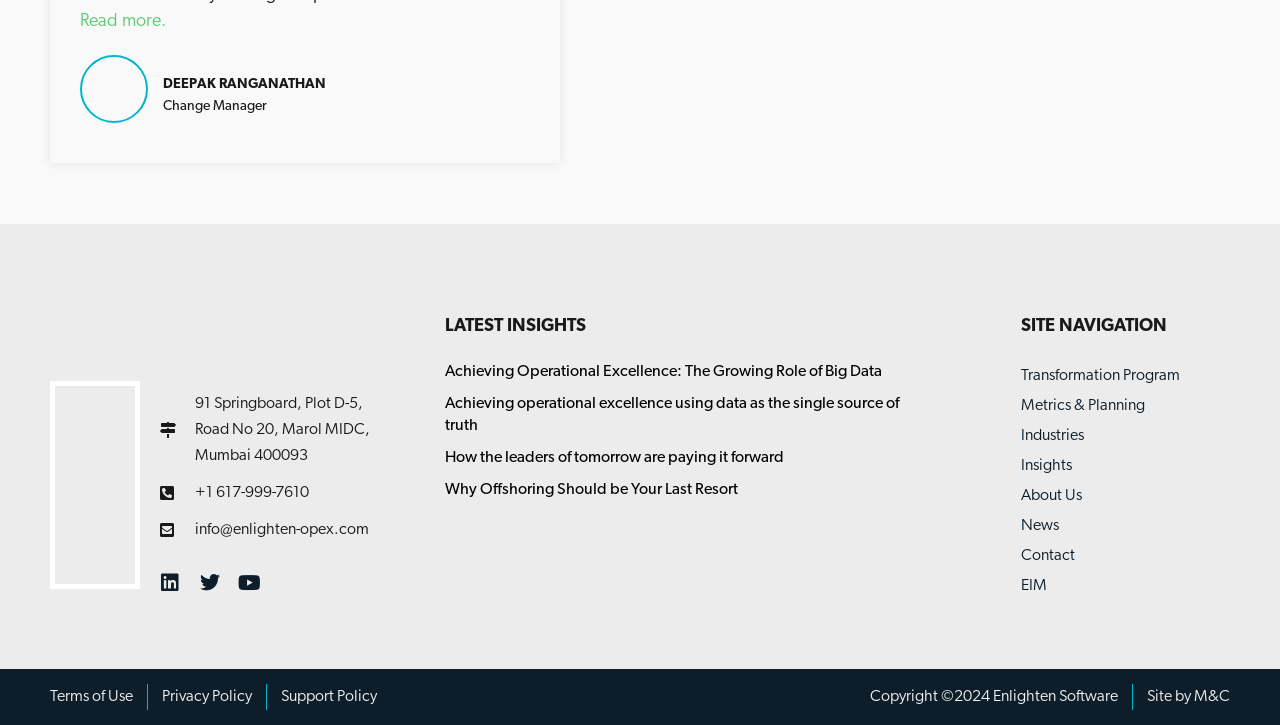Please identify the bounding box coordinates of the region to click in order to complete the task: "Click on the 'bbPress.org' link". The coordinates must be four float numbers between 0 and 1, specified as [left, top, right, bottom].

None